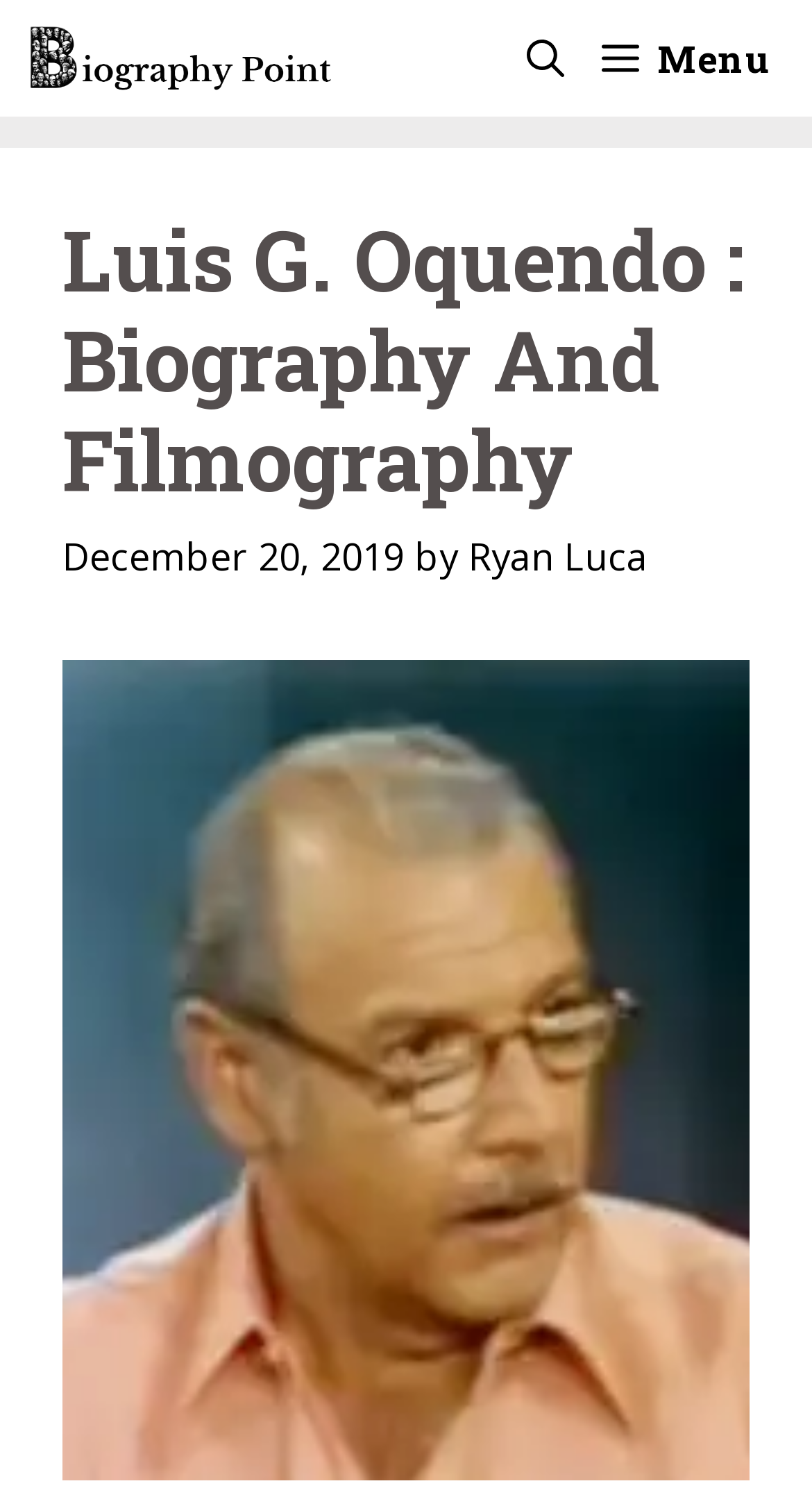Provide the bounding box coordinates of the HTML element described by the text: "Menu". The coordinates should be in the format [left, top, right, bottom] with values between 0 and 1.

[0.718, 0.0, 1.0, 0.078]